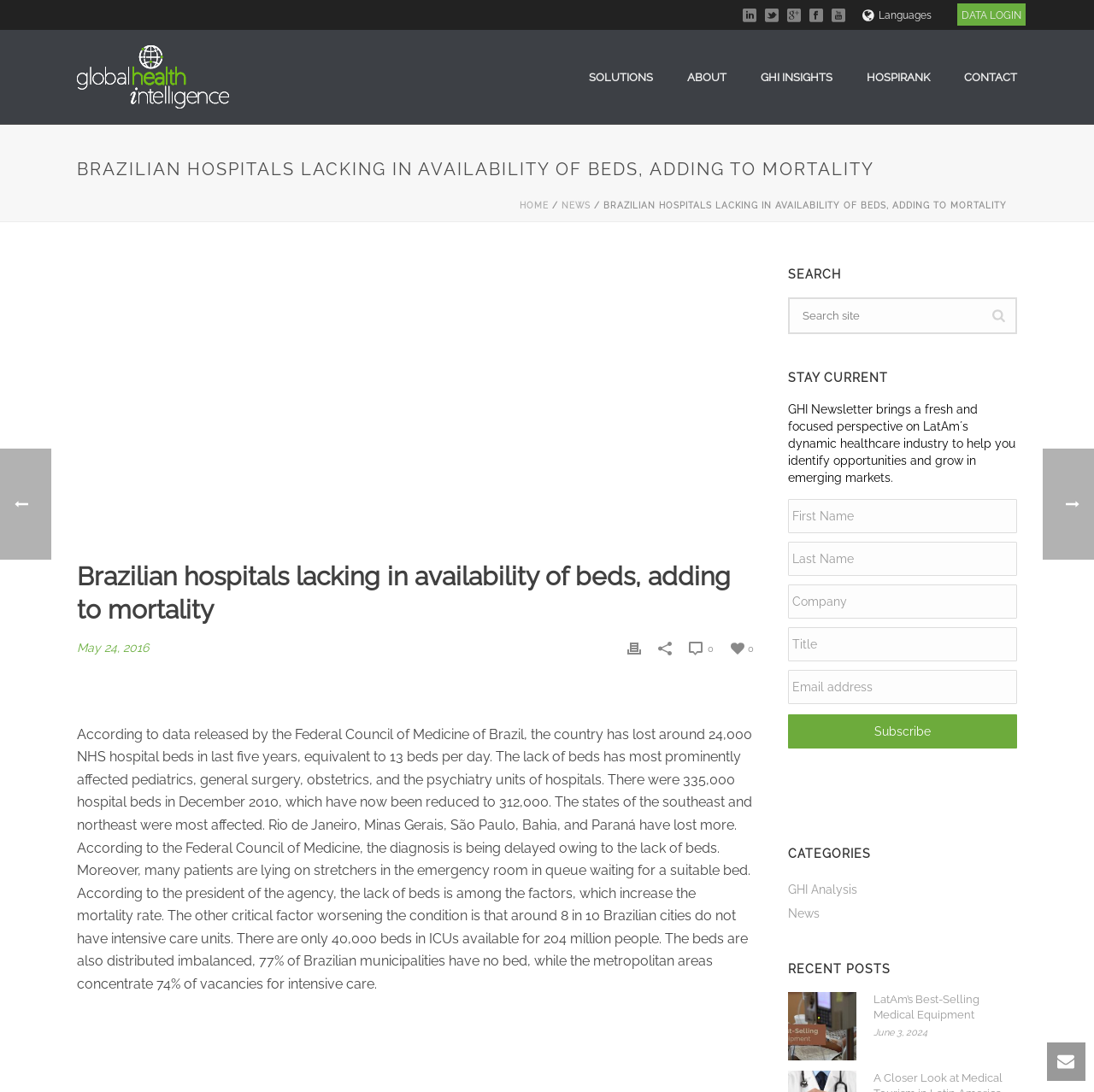What is the percentage of Brazilian municipalities that have no intensive care unit beds?
Based on the visual details in the image, please answer the question thoroughly.

The text states that '77% of Brazilian municipalities have no bed'.